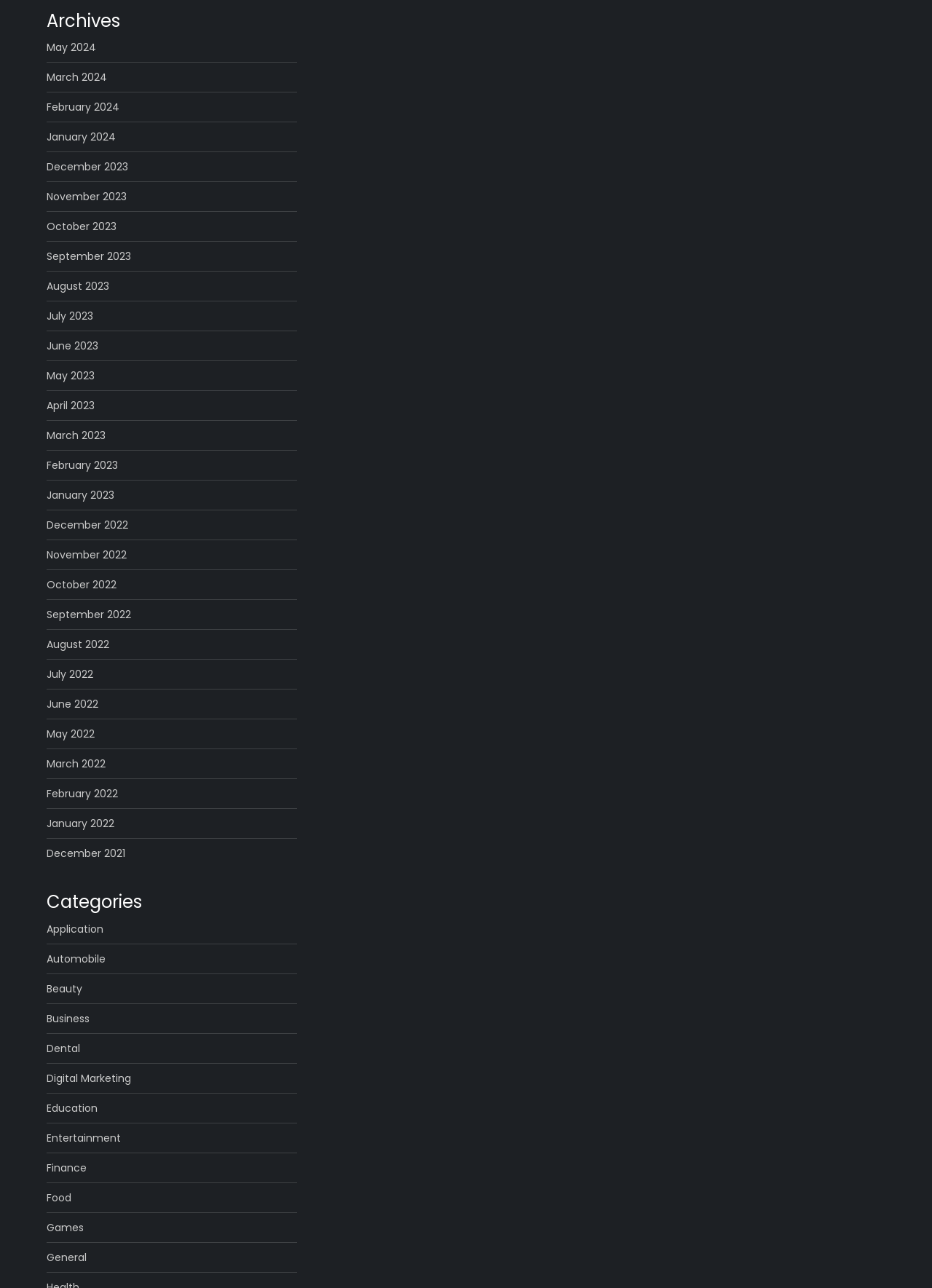Please identify the bounding box coordinates of the clickable area that will allow you to execute the instruction: "explore categories for Entertainment".

[0.05, 0.876, 0.13, 0.891]